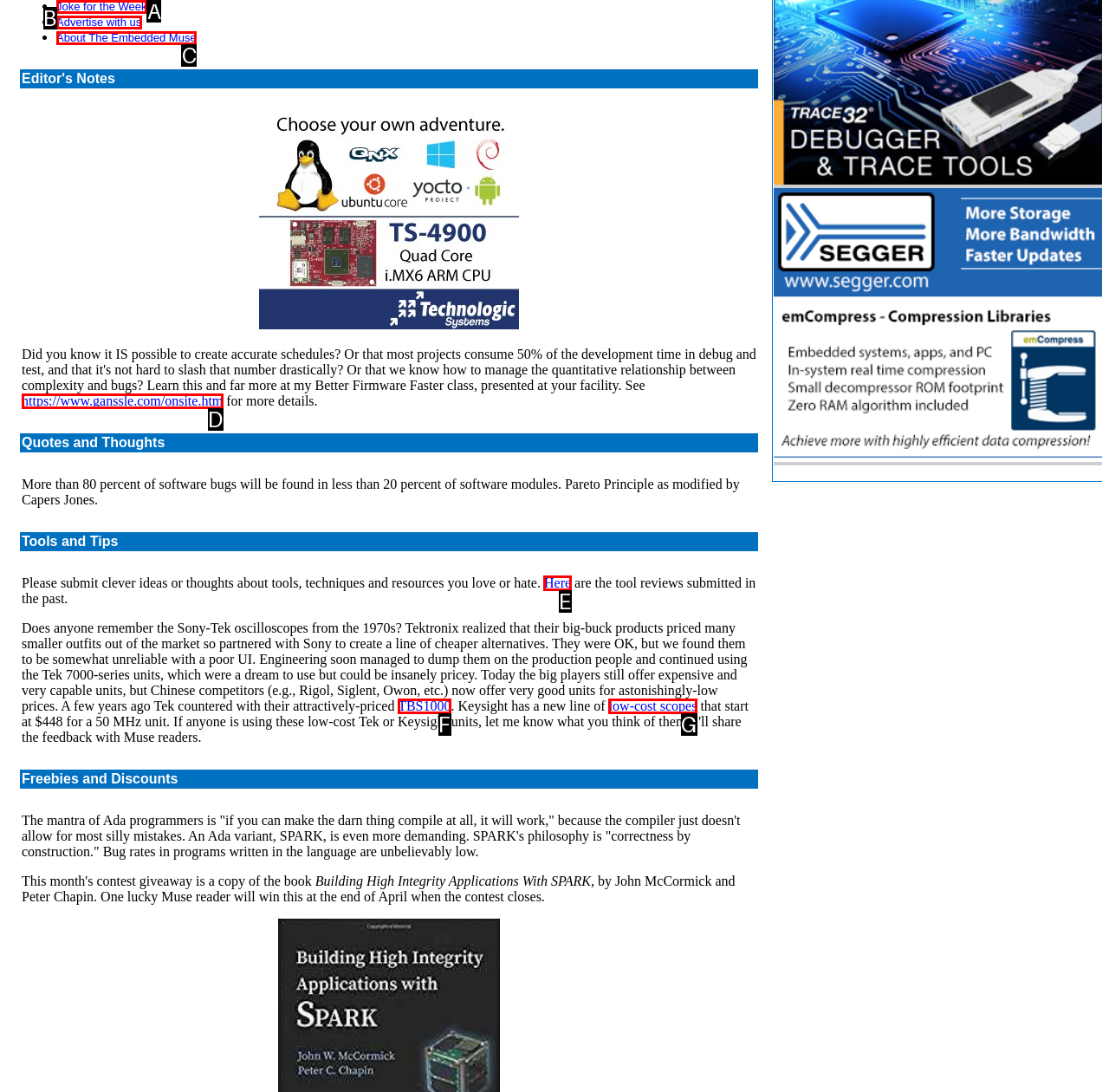Given the description: TBS1000, select the HTML element that matches it best. Reply with the letter of the chosen option directly.

F